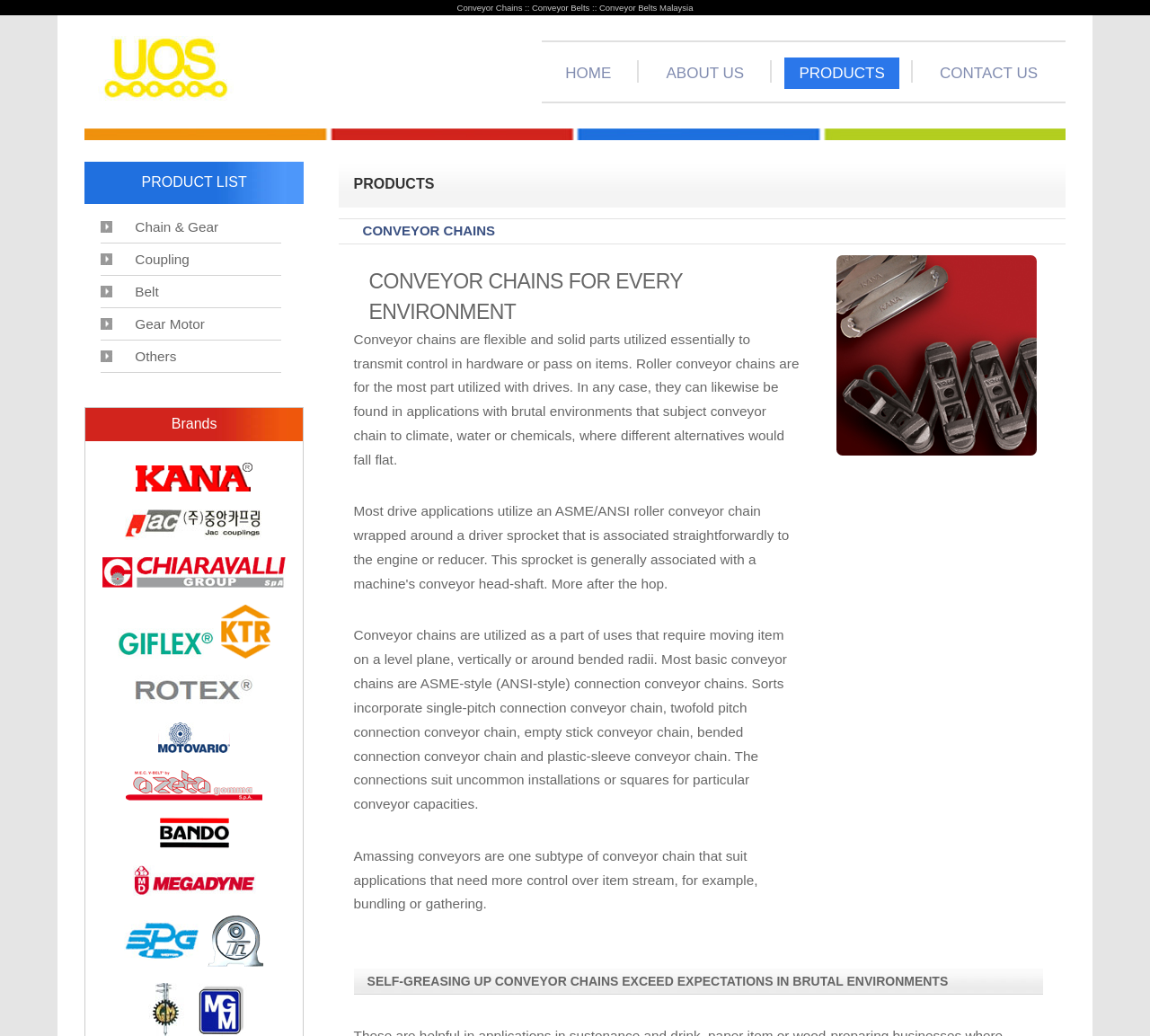Use one word or a short phrase to answer the question provided: 
What is the name of the subtype of conveyor chain that suits applications requiring control over item stream?

Assembling conveyors